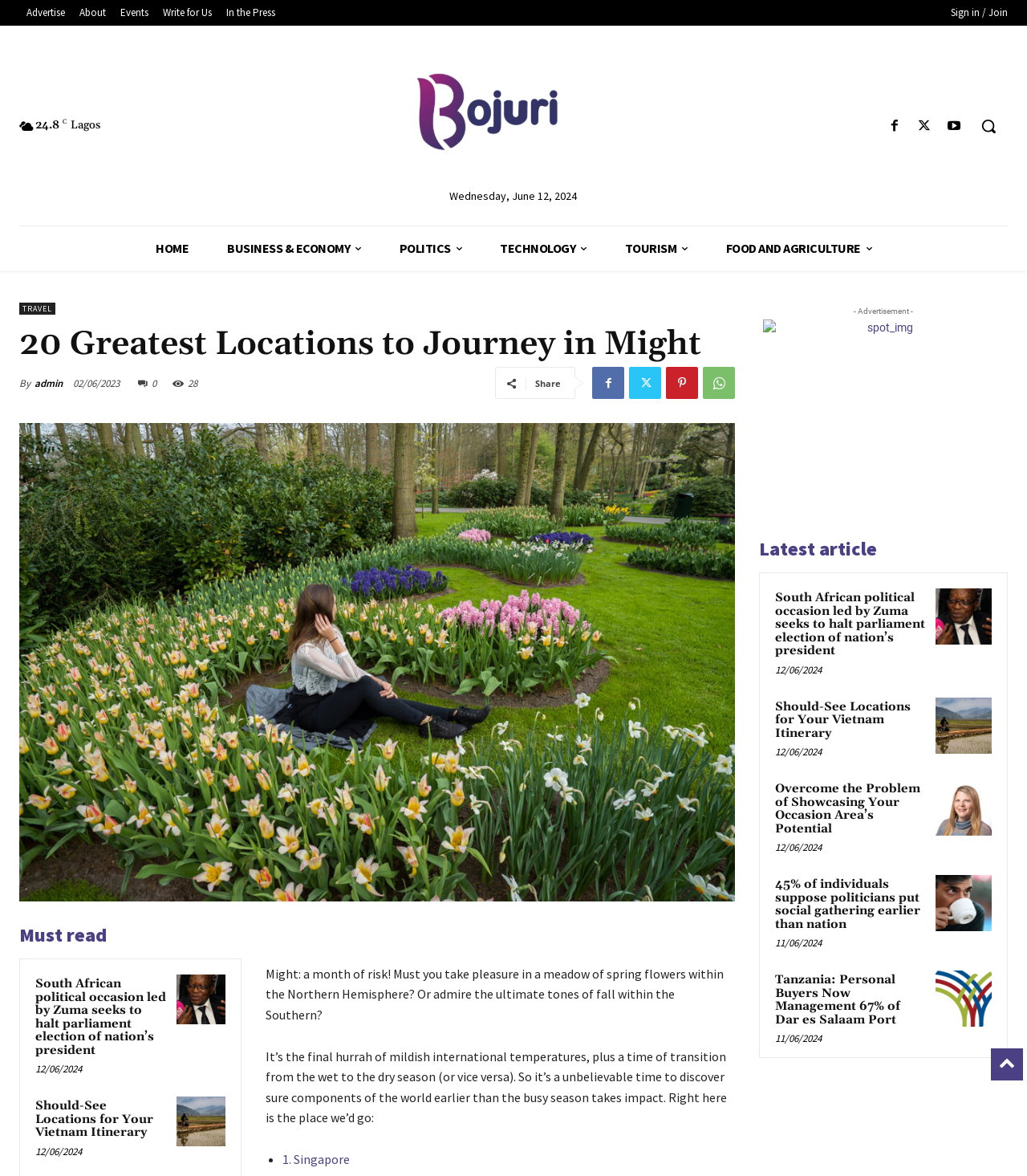Could you specify the bounding box coordinates for the clickable section to complete the following instruction: "Click on LiDAR link"?

None